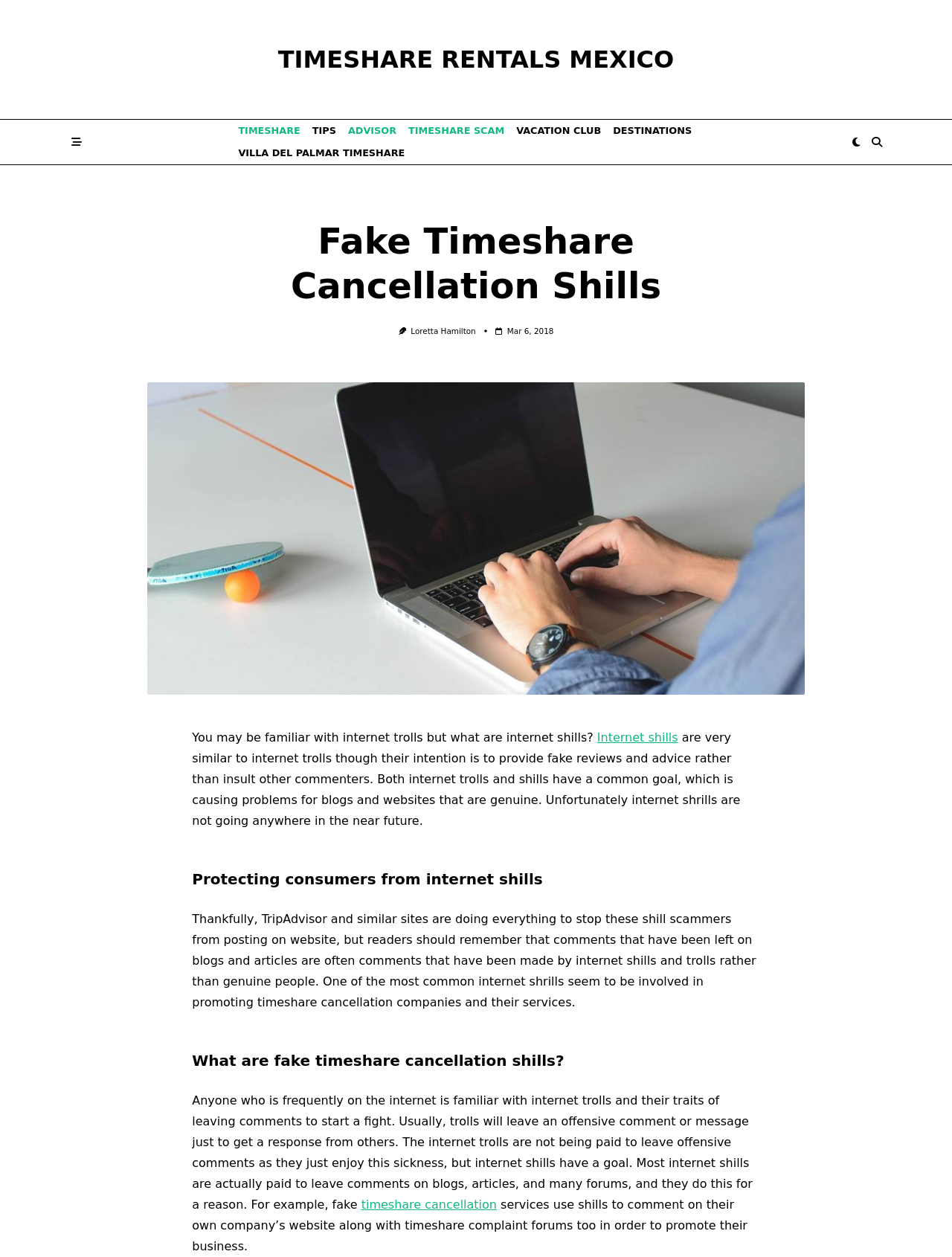What is the role of TripAdvisor in preventing internet shills?
Please provide a detailed and comprehensive answer to the question.

According to the article, TripAdvisor and similar sites are doing everything to stop these shill scammers from posting on their websites. This is mentioned in the paragraph 'Protecting consumers from internet shills'.